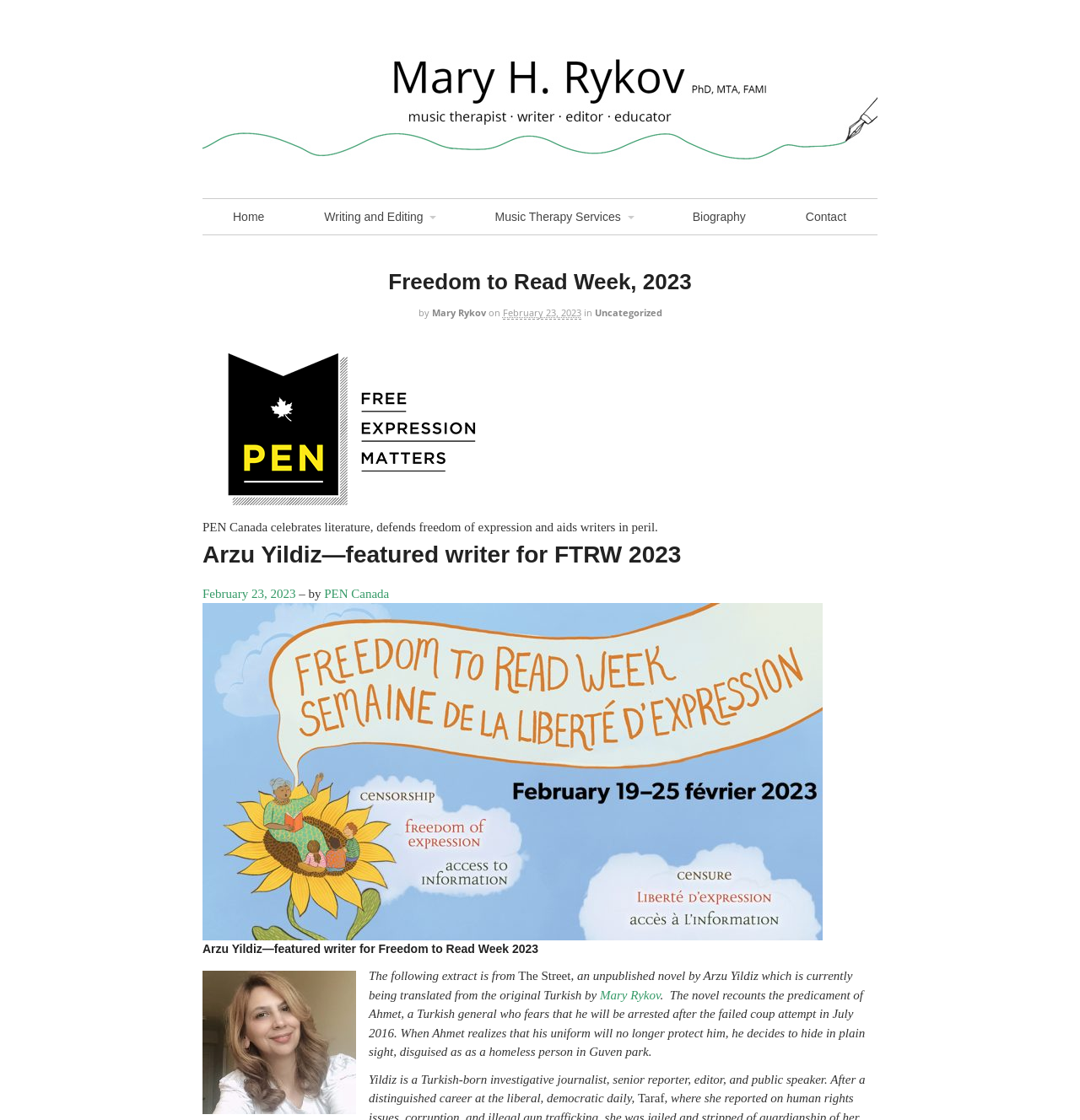Create a detailed summary of the webpage's content and design.

The webpage is about Freedom to Read Week, 2023, and features Mary H. Rykov. At the top, there is a navigation menu with links to "Home", "Writing and Editing", "Music Therapy Services", "Biography", and "Contact". Below the navigation menu, there is a heading that reads "Freedom to Read Week, 2023" followed by the text "by Mary Rykov" and the date "February 23, 2023". 

To the left of the heading, there is an image of Mary H. Rykov. Below the heading, there is a figure with a logo link and an image of the logo. Next to the figure, there is a paragraph of text that describes PEN Canada's mission.

The main content of the webpage is about Arzu Yildiz, the featured writer for Freedom to Read Week 2023. There is a heading that introduces Arzu Yildiz, followed by a link to the date "February 23, 2023" and the text "by PEN Canada". 

Below this, there is an extract from Arzu Yildiz's unpublished novel, "The Street", which is being translated from Turkish by Mary Rykov. The extract describes the story of Ahmet, a Turkish general who fears arrest after a failed coup attempt. 

There is also a brief biography of Arzu Yildiz, describing her as a Turkish-born investigative journalist, senior reporter, editor, and public speaker.